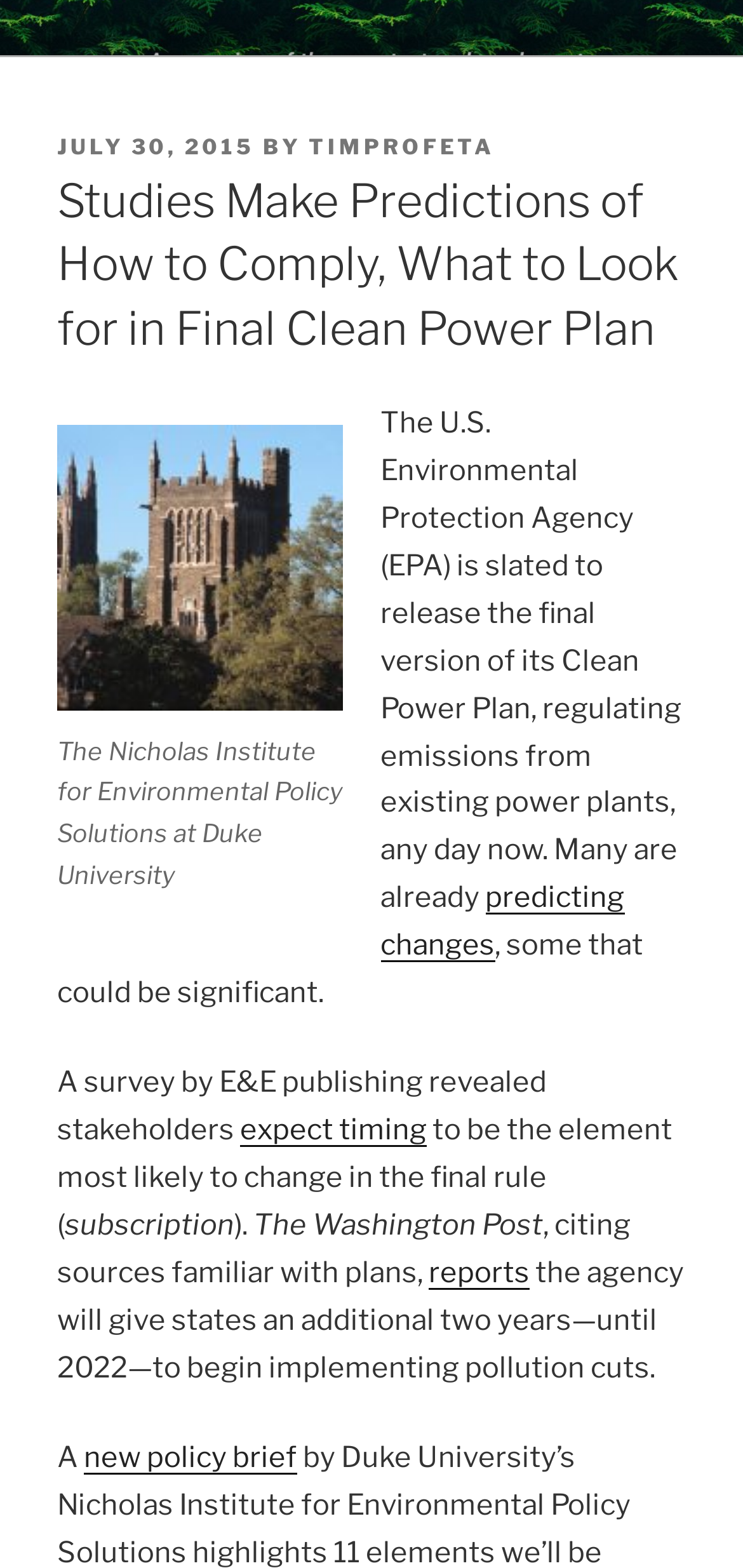Identify the main heading of the webpage and provide its text content.

Studies Make Predictions of How to Comply, What to Look for in Final Clean Power Plan